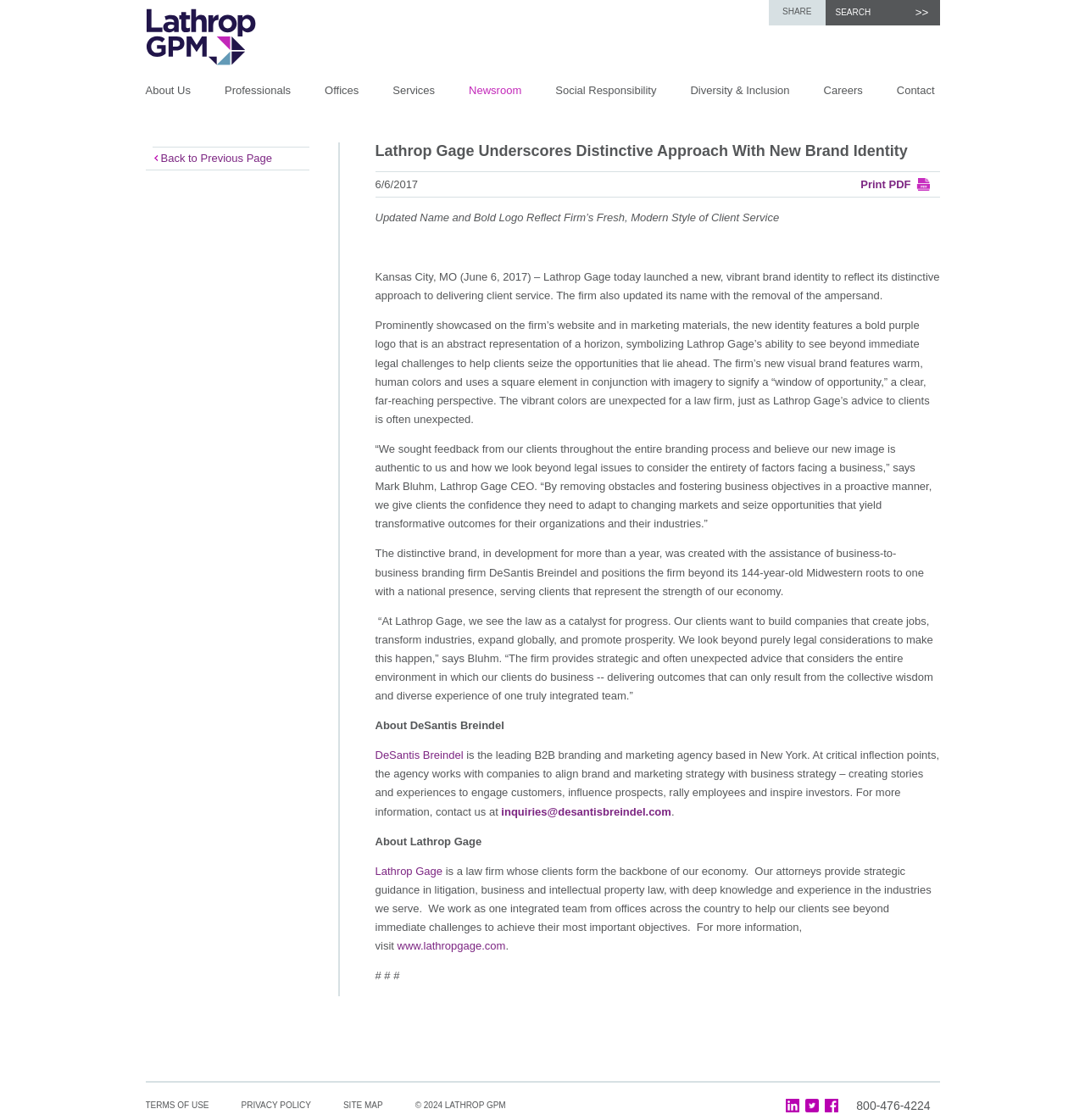Locate the bounding box of the UI element described in the following text: "Privacy Policy".

[0.222, 0.983, 0.287, 0.991]